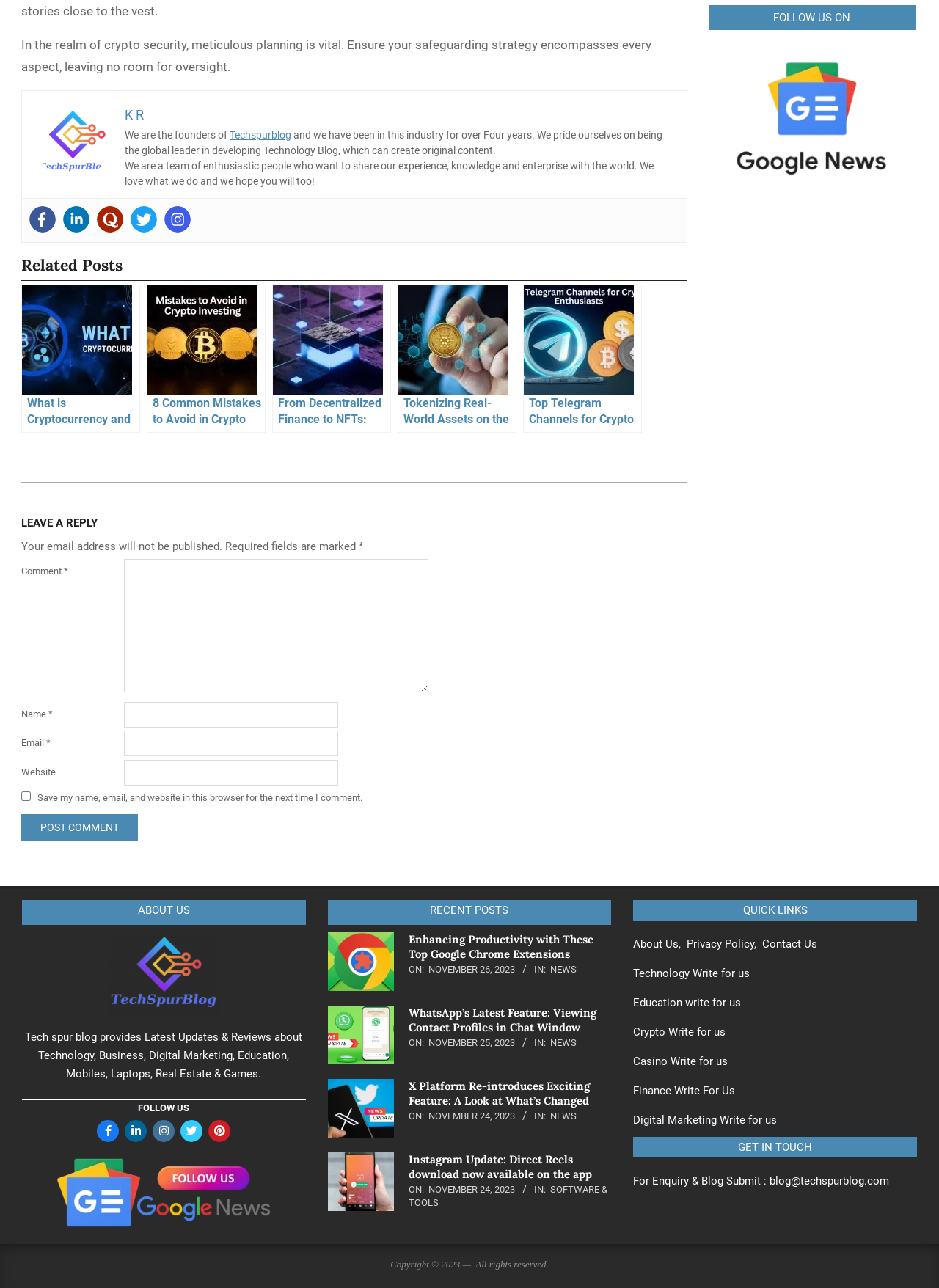Select the bounding box coordinates of the element I need to click to carry out the following instruction: "Click on the 'Post Comment' button".

[0.023, 0.632, 0.147, 0.653]